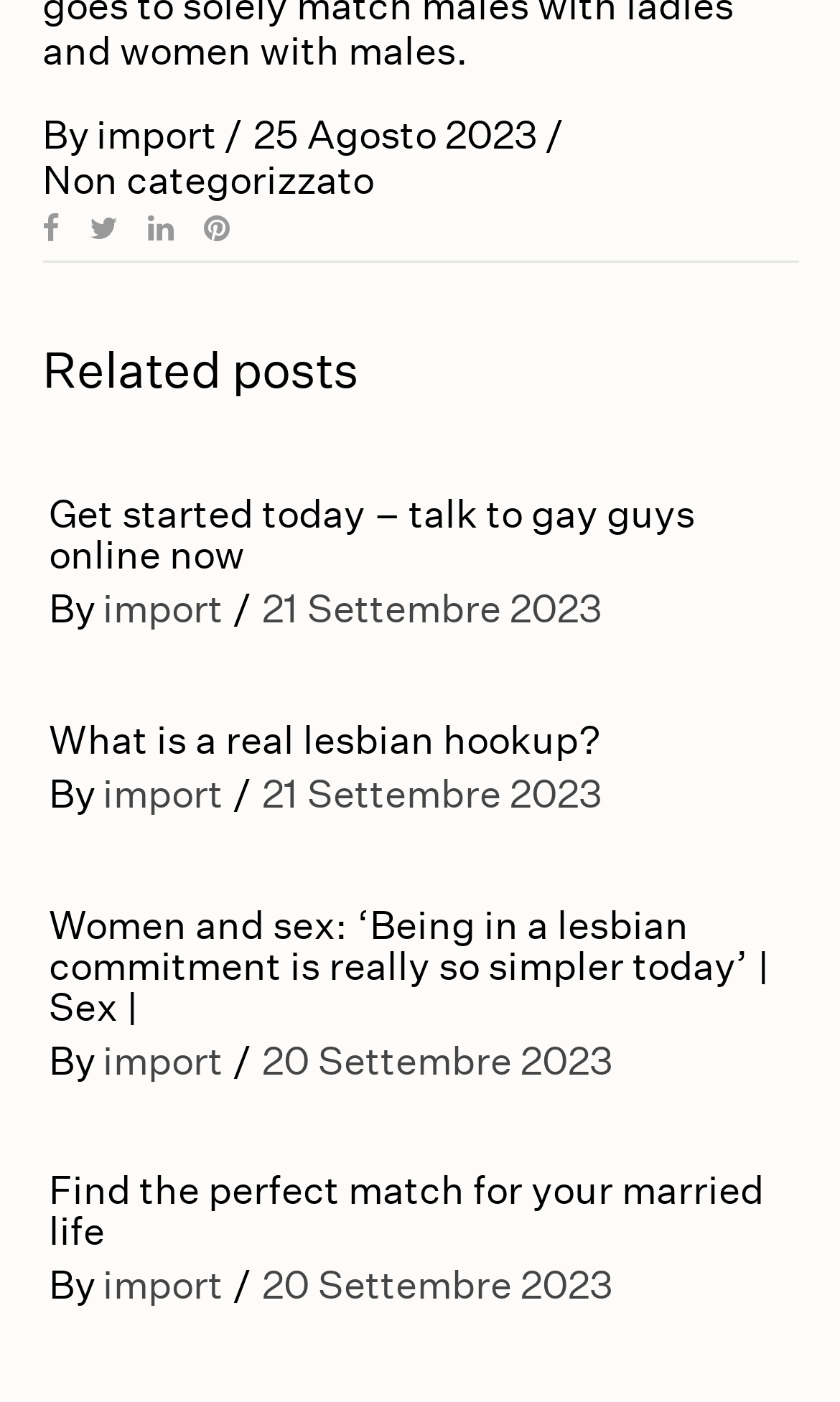Answer in one word or a short phrase: 
How many links are there in the webpage?

15